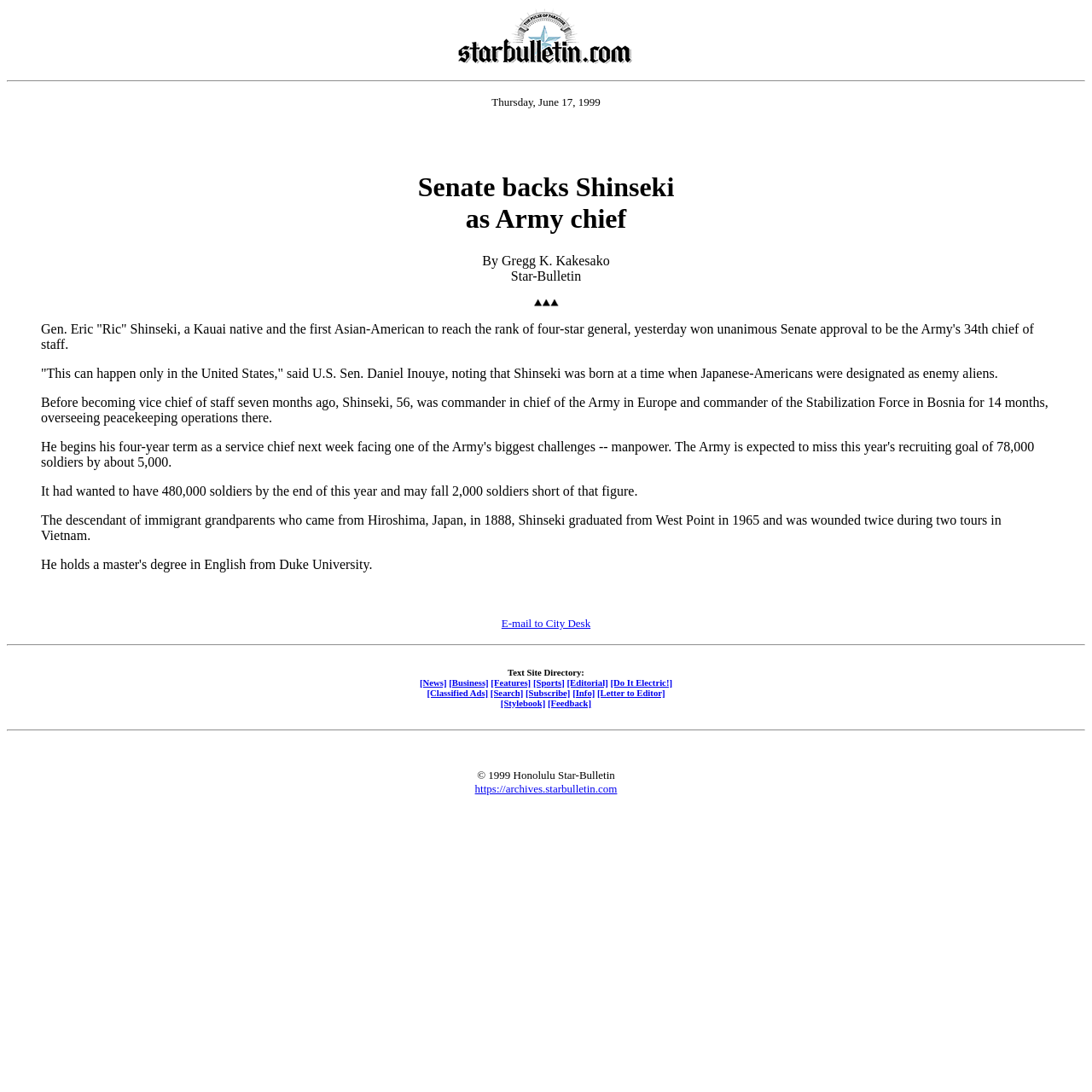Show me the bounding box coordinates of the clickable region to achieve the task as per the instruction: "Read editorial".

[0.519, 0.62, 0.557, 0.63]